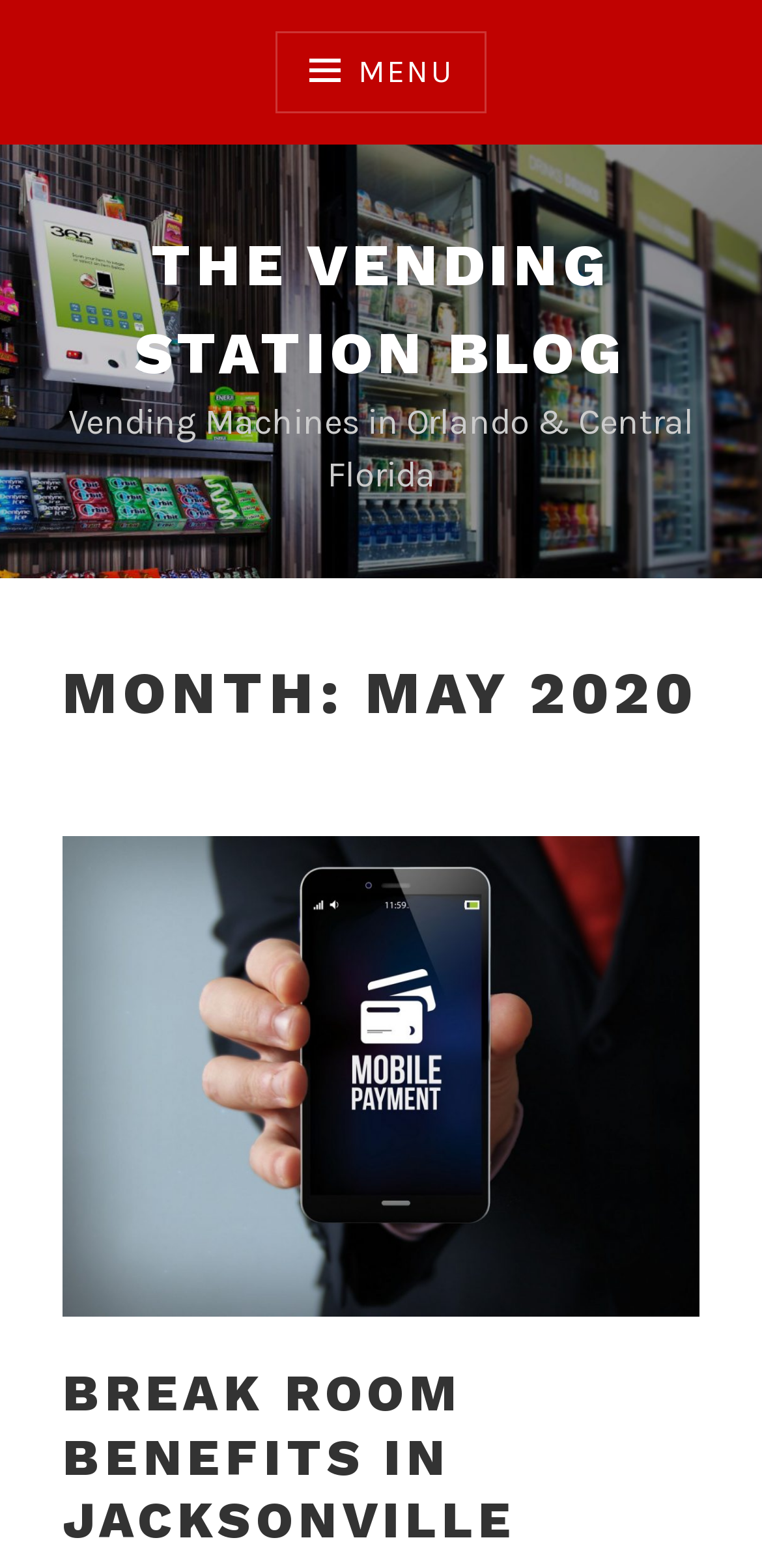Answer the question below with a single word or a brief phrase: 
What is the month of the blog posts?

May 2020